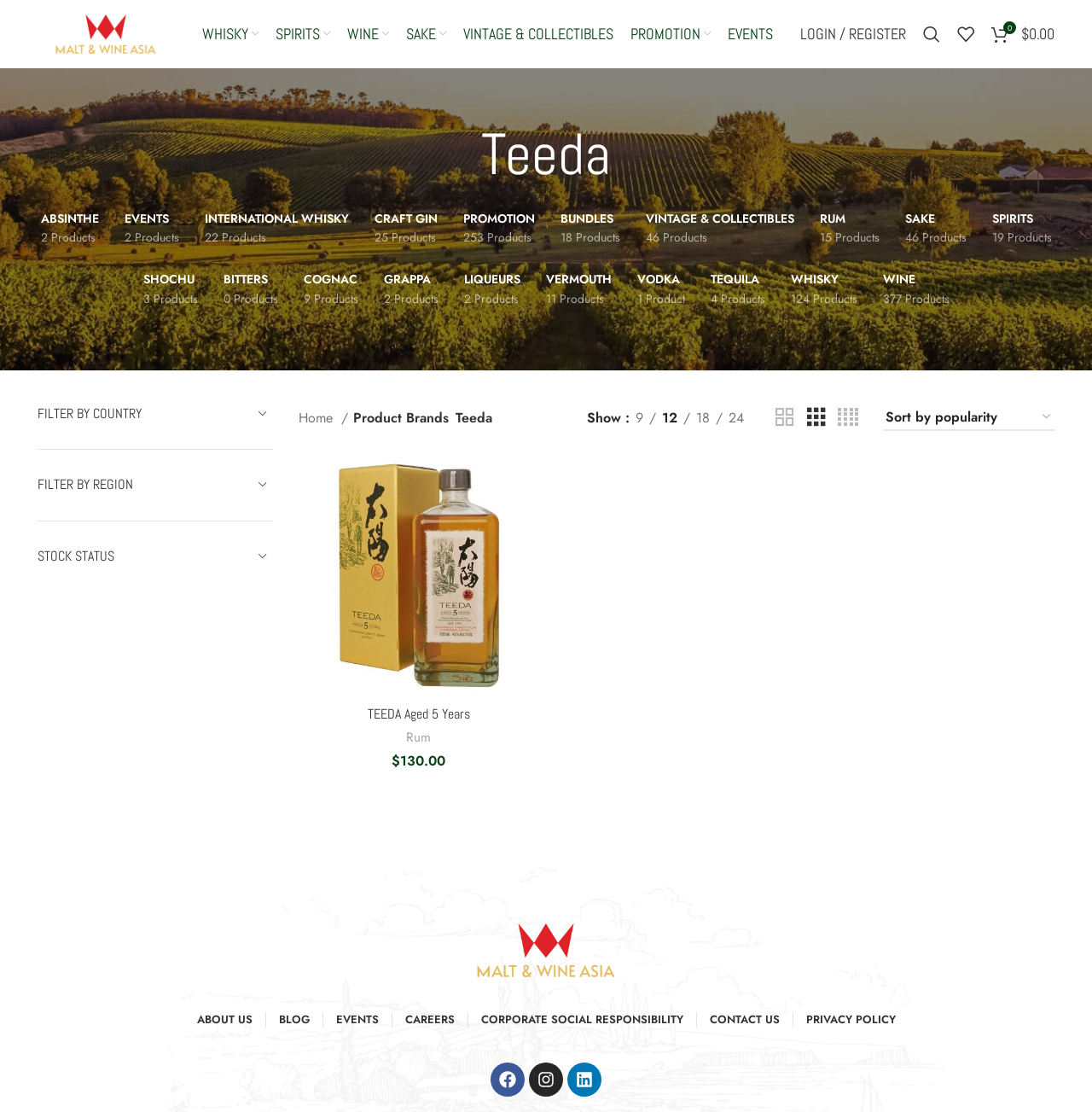Provide the bounding box coordinates of the HTML element described as: "About Nels". The bounding box coordinates should be four float numbers between 0 and 1, i.e., [left, top, right, bottom].

None